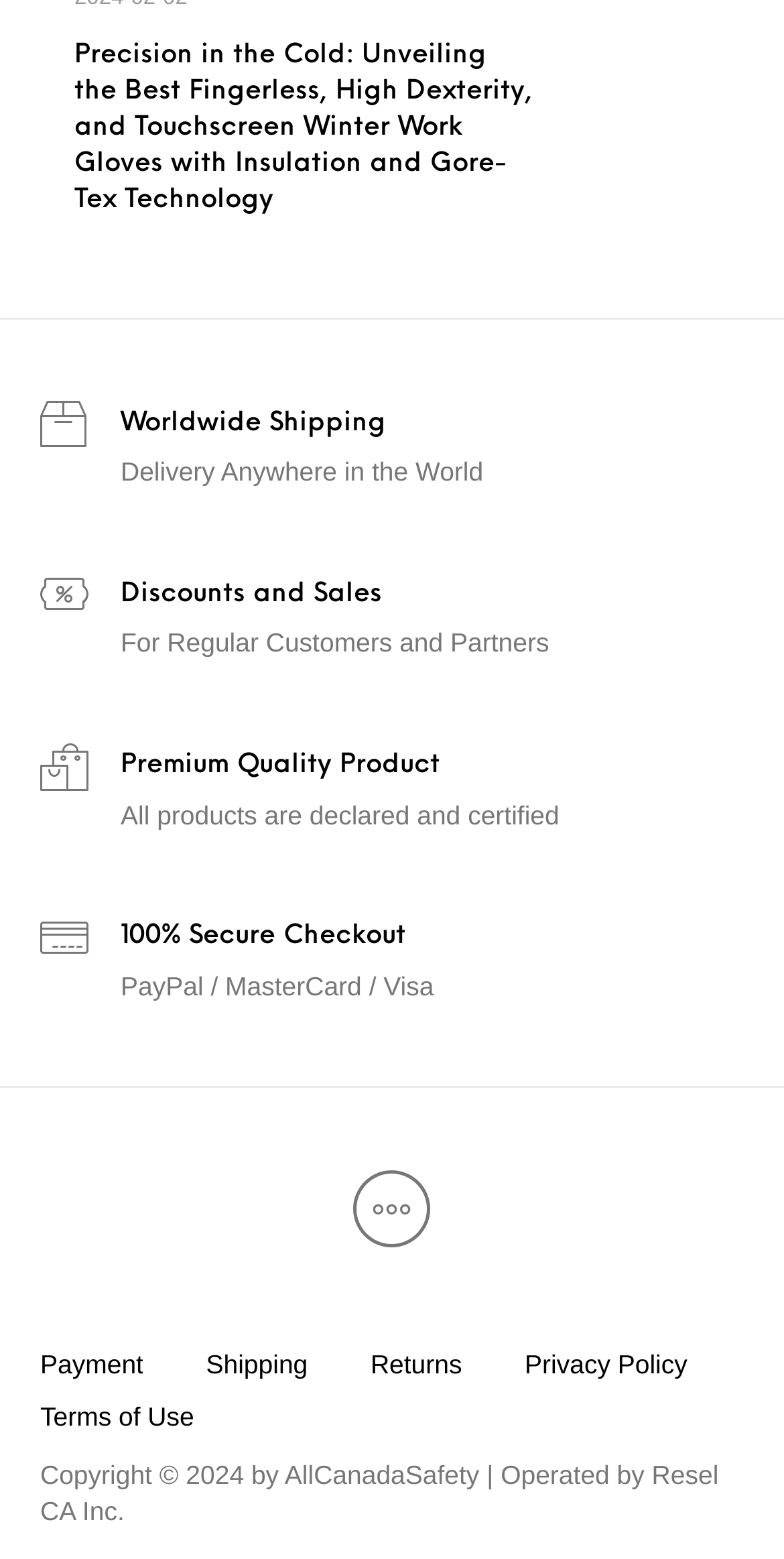Find the bounding box coordinates corresponding to the UI element with the description: "Shipping". The coordinates should be formatted as [left, top, right, bottom], with values as floats between 0 and 1.

[0.223, 0.858, 0.433, 0.891]